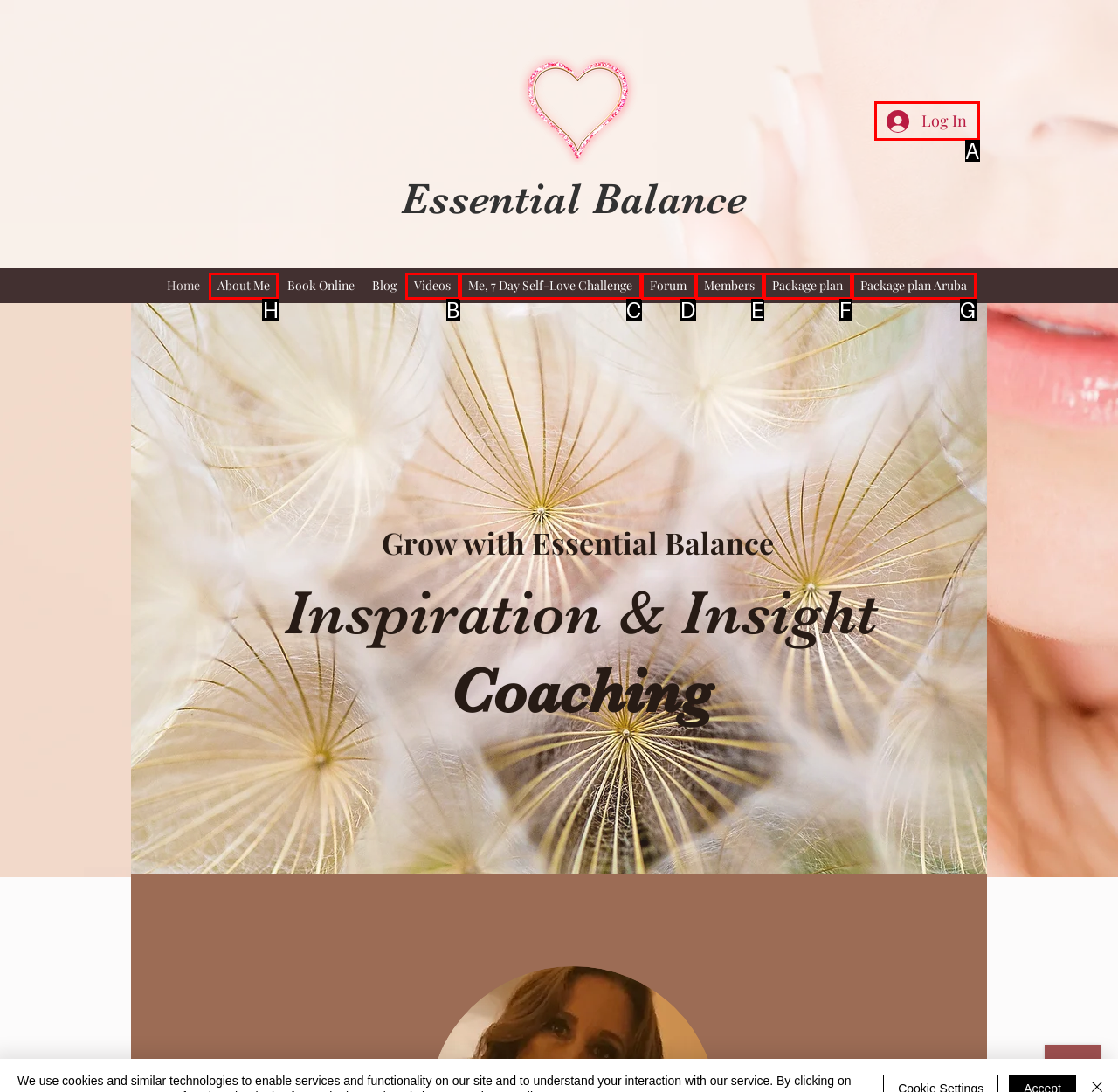Select the appropriate HTML element that needs to be clicked to execute the following task: Visit the About Me page. Respond with the letter of the option.

H